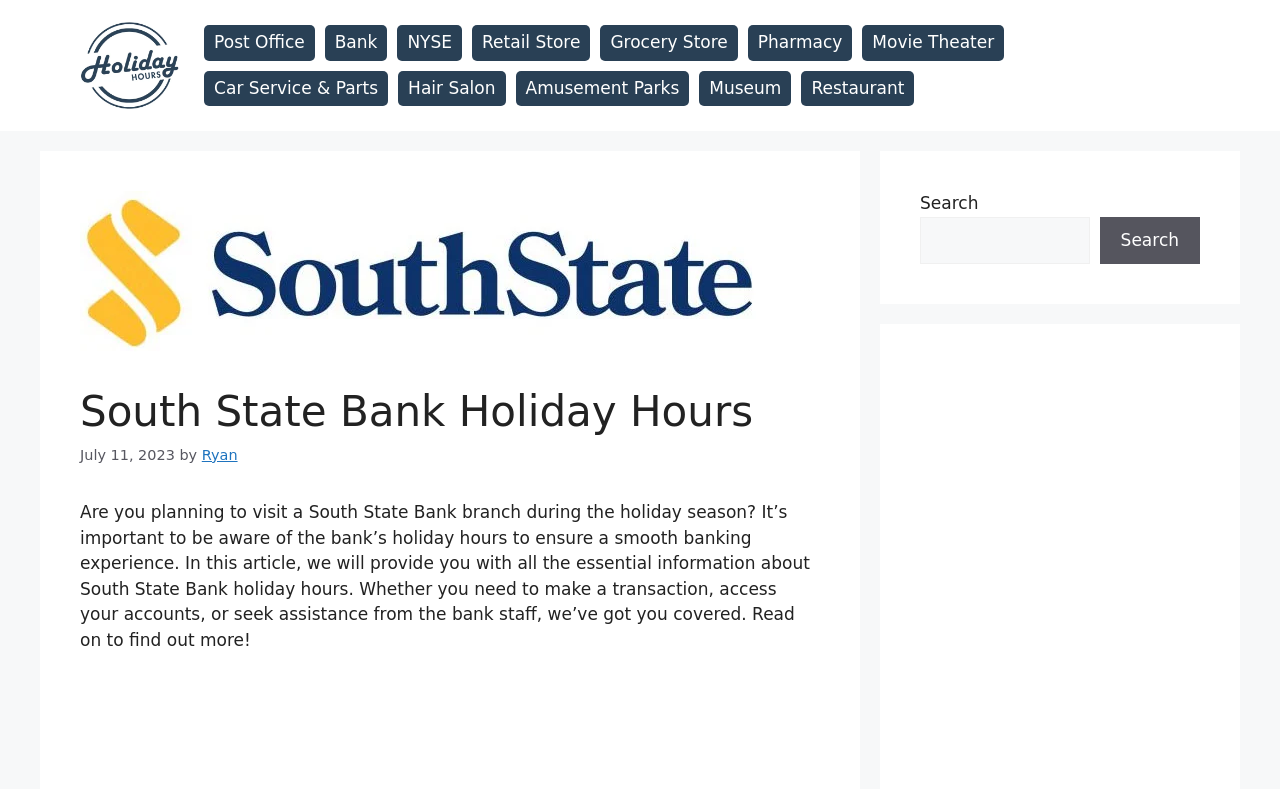What is the date mentioned in the article?
Kindly offer a comprehensive and detailed response to the question.

I found the answer by looking at the time element in the content section, which displays the date 'July 11, 2023'. This date is likely related to the holiday hours mentioned in the article.